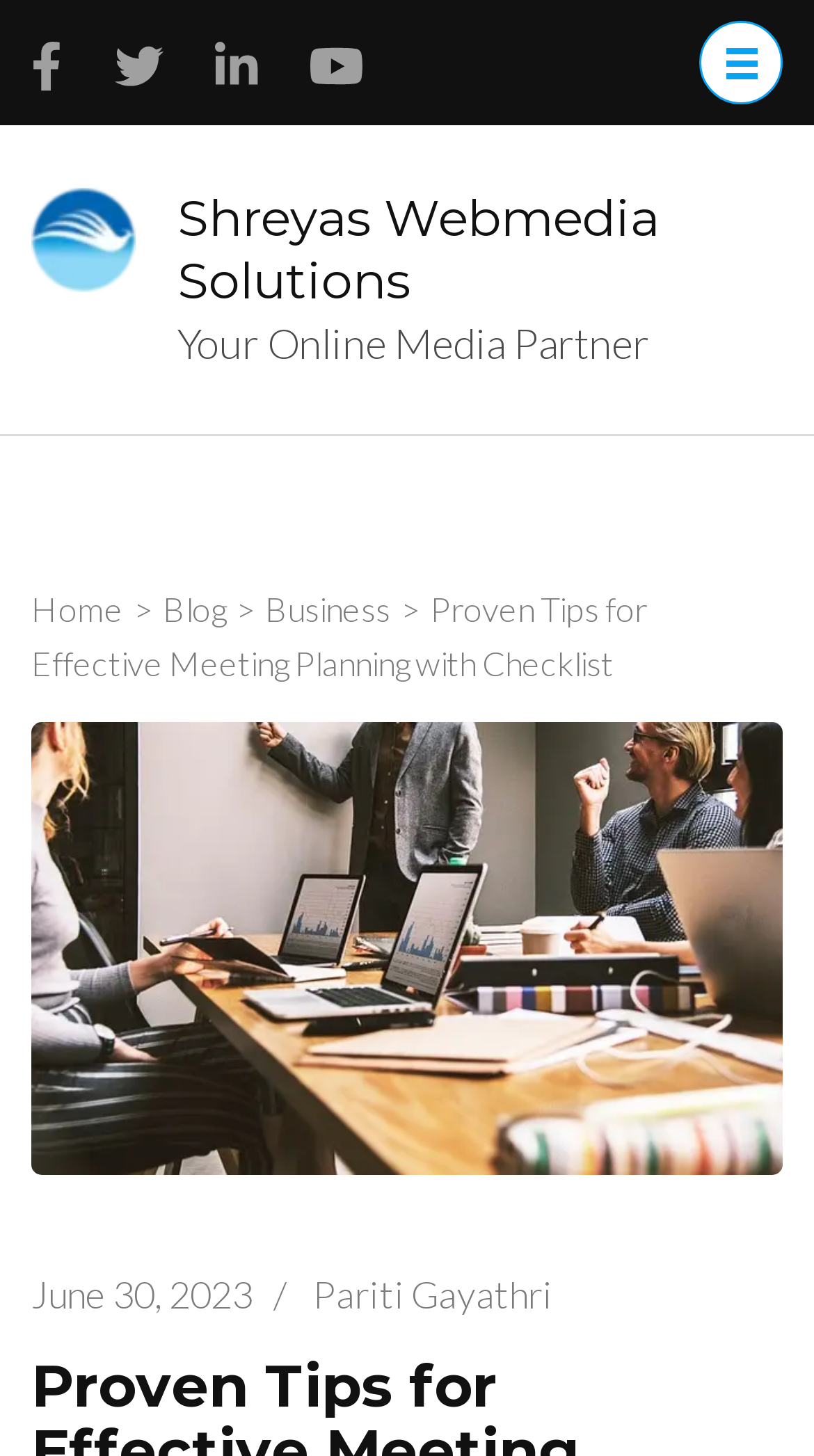Describe all the visual and textual components of the webpage comprehensively.

The webpage appears to be a blog post titled "Proven Tips for Effective Meeting Planning with Checklist" from Shreyas Webmedia Solutions. At the top, there are four links aligned horizontally, followed by a button on the right side. Below these elements, the website's logo, "Shreyas Webmedia Solutions", is displayed with an accompanying image, along with a tagline "Your Online Media Partner".

The main navigation menu is situated below, consisting of links to "Home", "Blog", and "Business", separated by a ">" symbol. The title of the blog post, "Proven Tips for Effective Meeting Planning with Checklist", is displayed prominently, accompanied by a large image related to meetings.

Within the blog post, there is a section with a date "June 30, 2023", an author's name "Pariti Gayathri", and a separator symbol "/". The overall layout suggests that the webpage is focused on presenting a specific article or blog post, with clear headings and concise text.